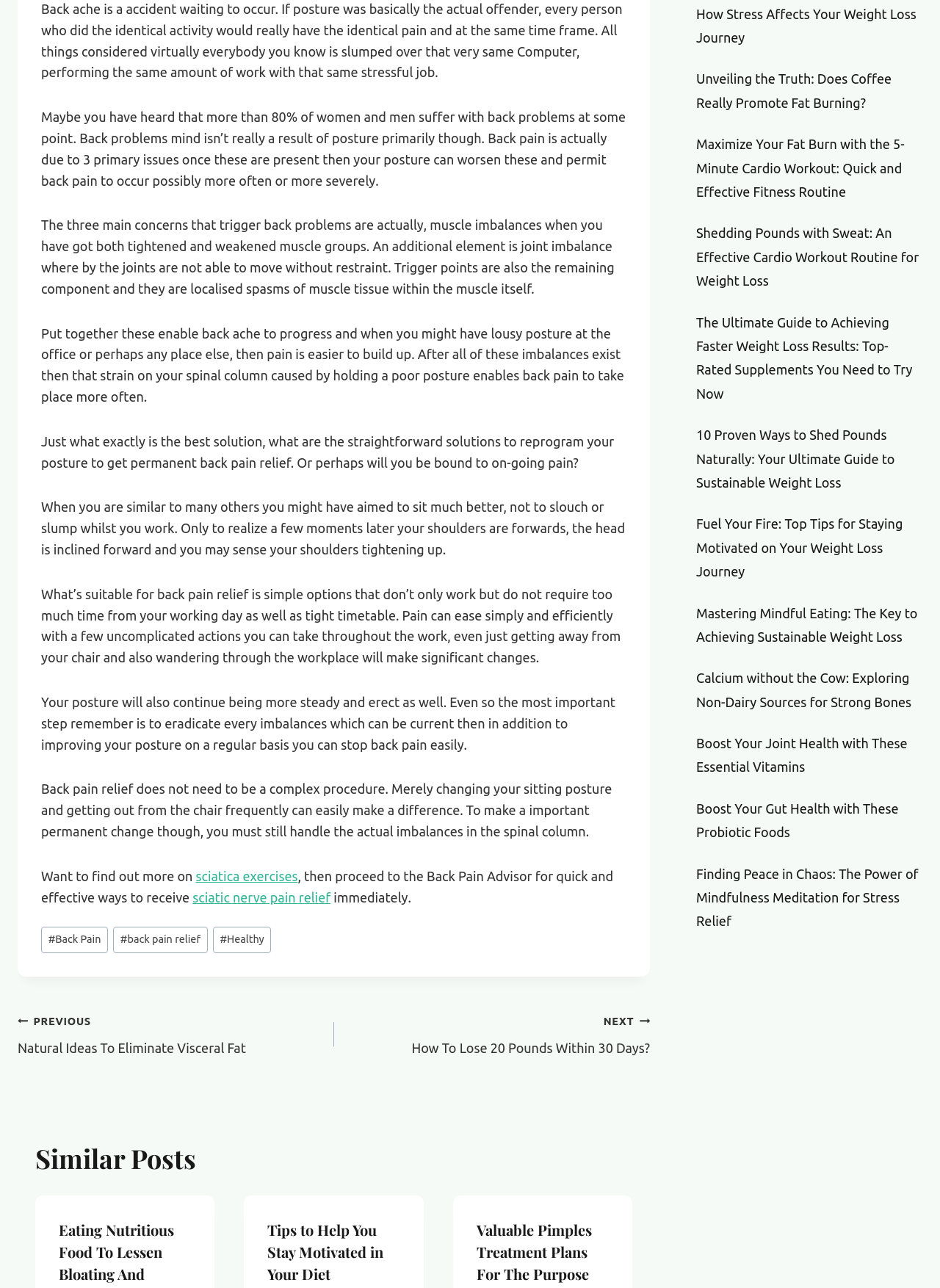Extract the bounding box coordinates for the HTML element that matches this description: "sciatic nerve pain relief". The coordinates should be four float numbers between 0 and 1, i.e., [left, top, right, bottom].

[0.205, 0.691, 0.352, 0.702]